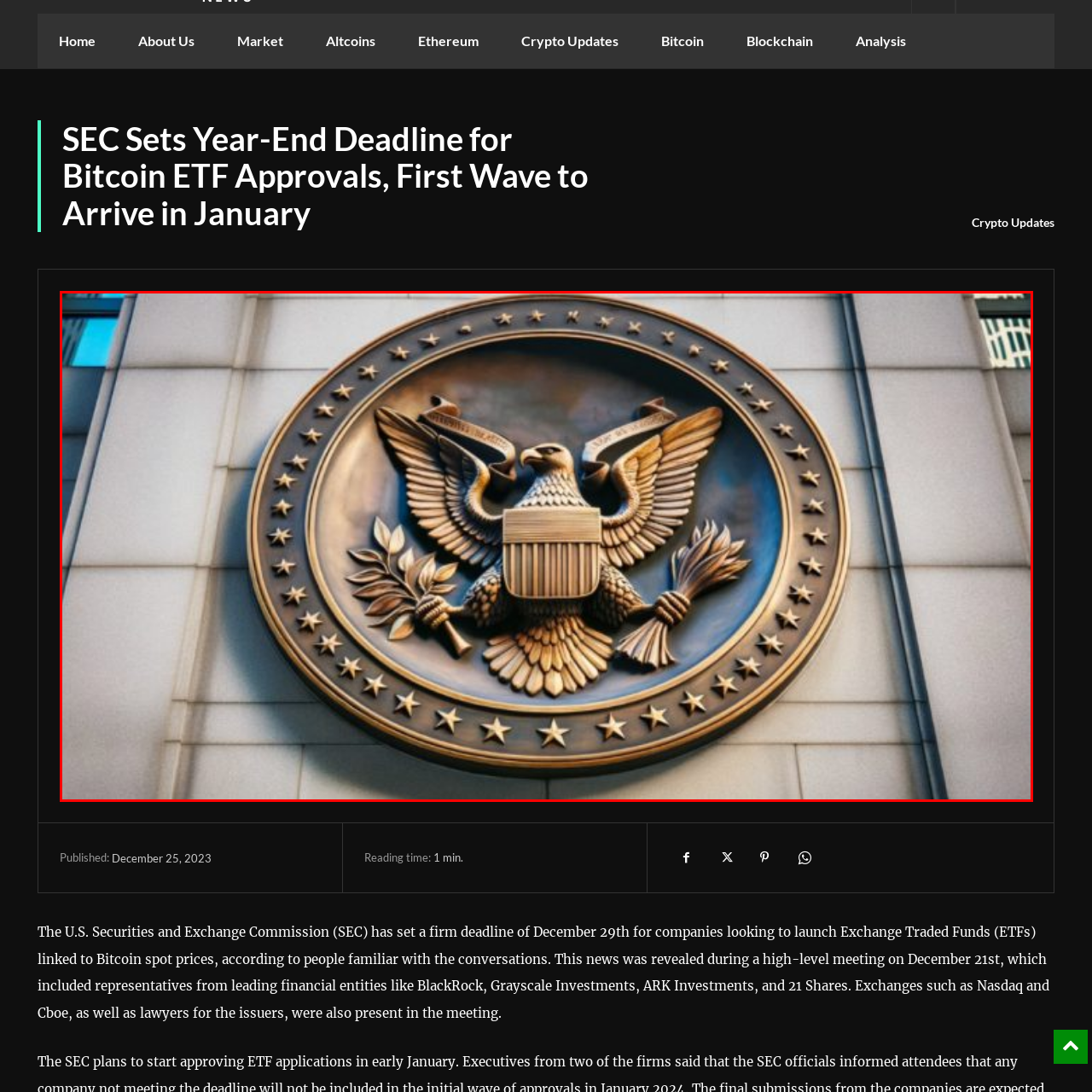What is the eagle clutching in the image?
Focus on the image section enclosed by the red bounding box and answer the question thoroughly.

The eagle clutches both an olive branch and a bundle of arrows, embodying the dual themes of peace and readiness for conflict.